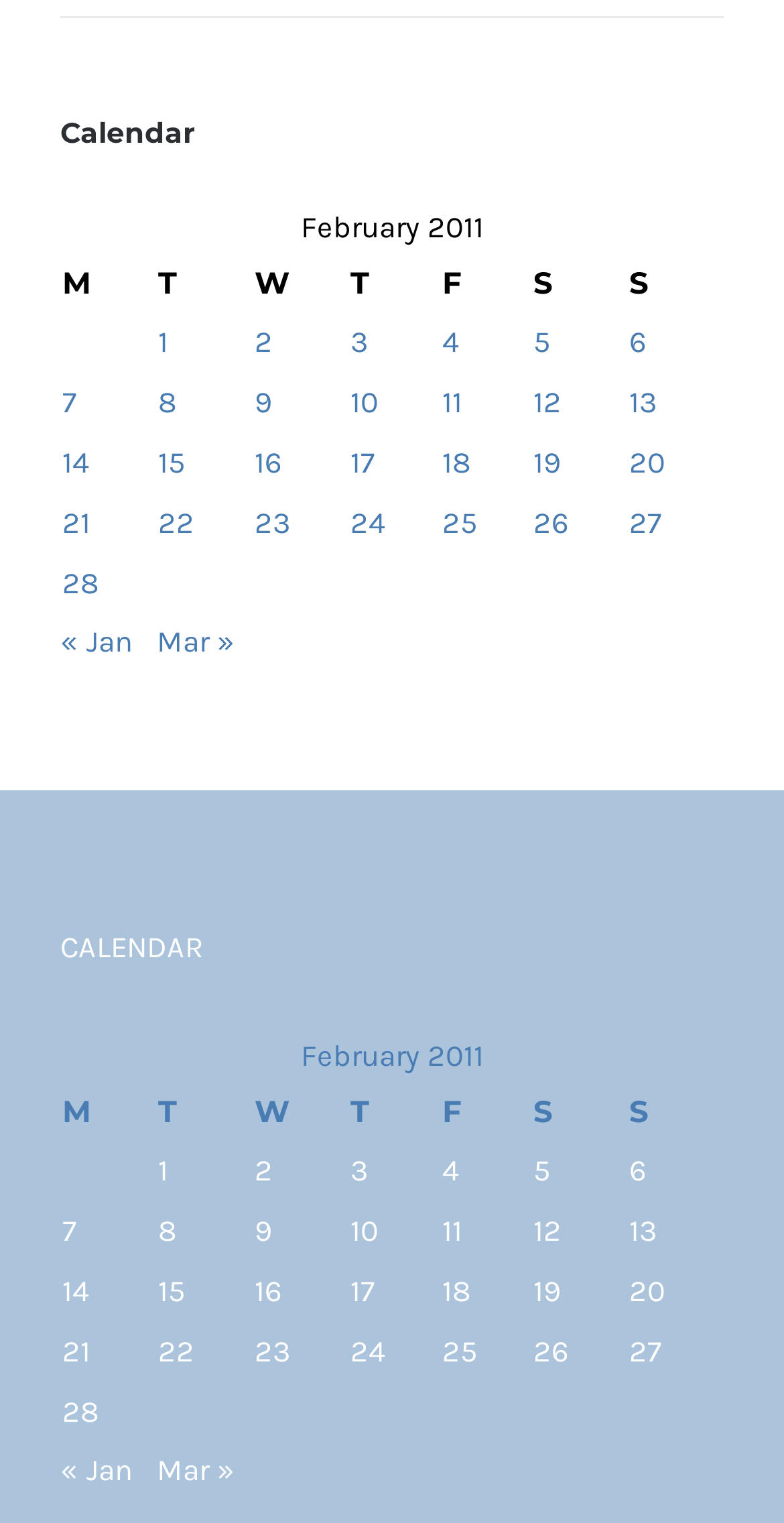What is the next month?
Using the information presented in the image, please offer a detailed response to the question.

The next month is March, which is indicated by the link 'Mar »' in the navigation section.